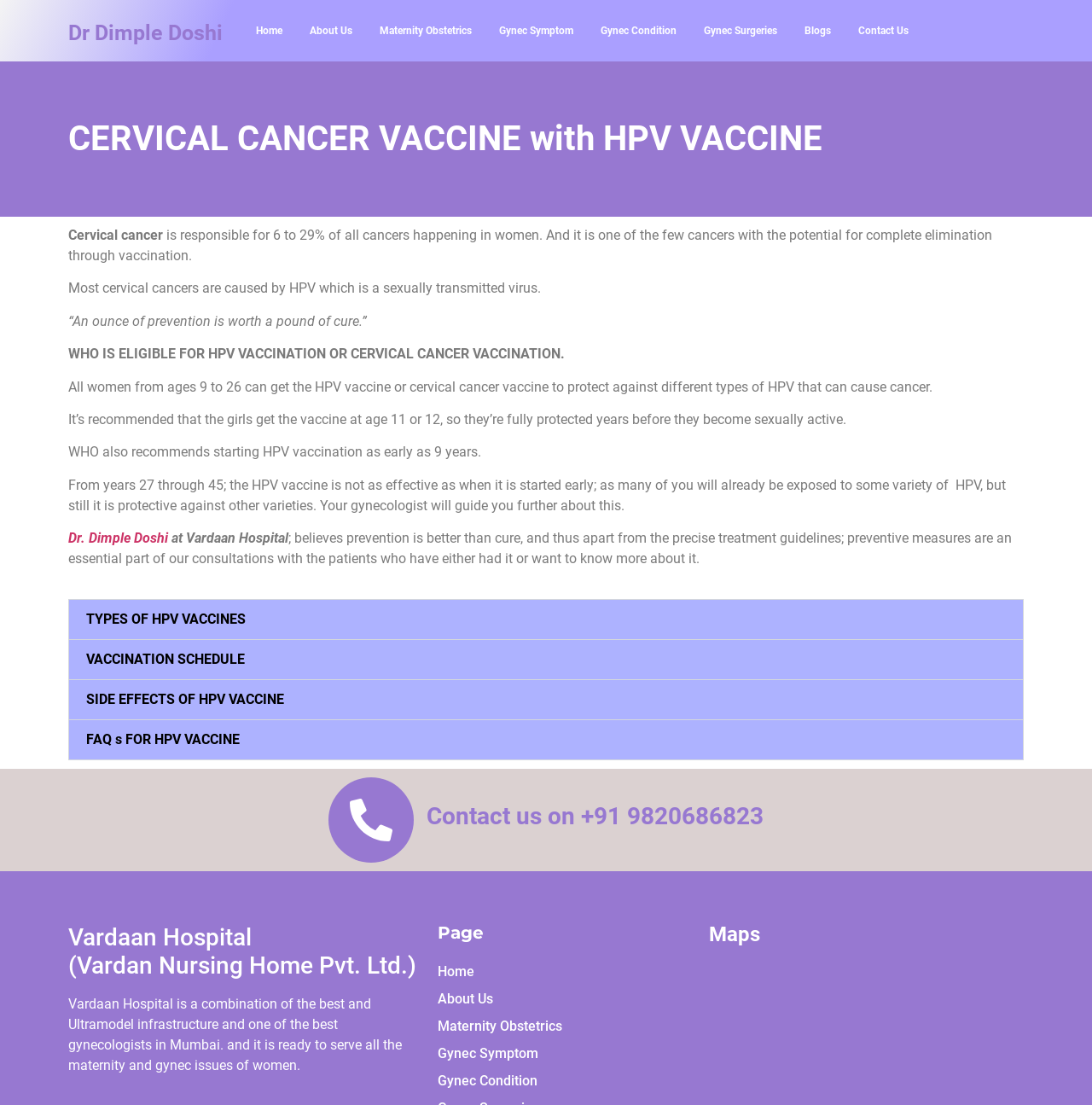What is the purpose of the HPV vaccine according to the webpage?
Analyze the image and provide a thorough answer to the question.

The webpage explains that the HPV vaccine is used to protect against cervical cancer, which is one of the few cancers with the potential for complete elimination through vaccination.